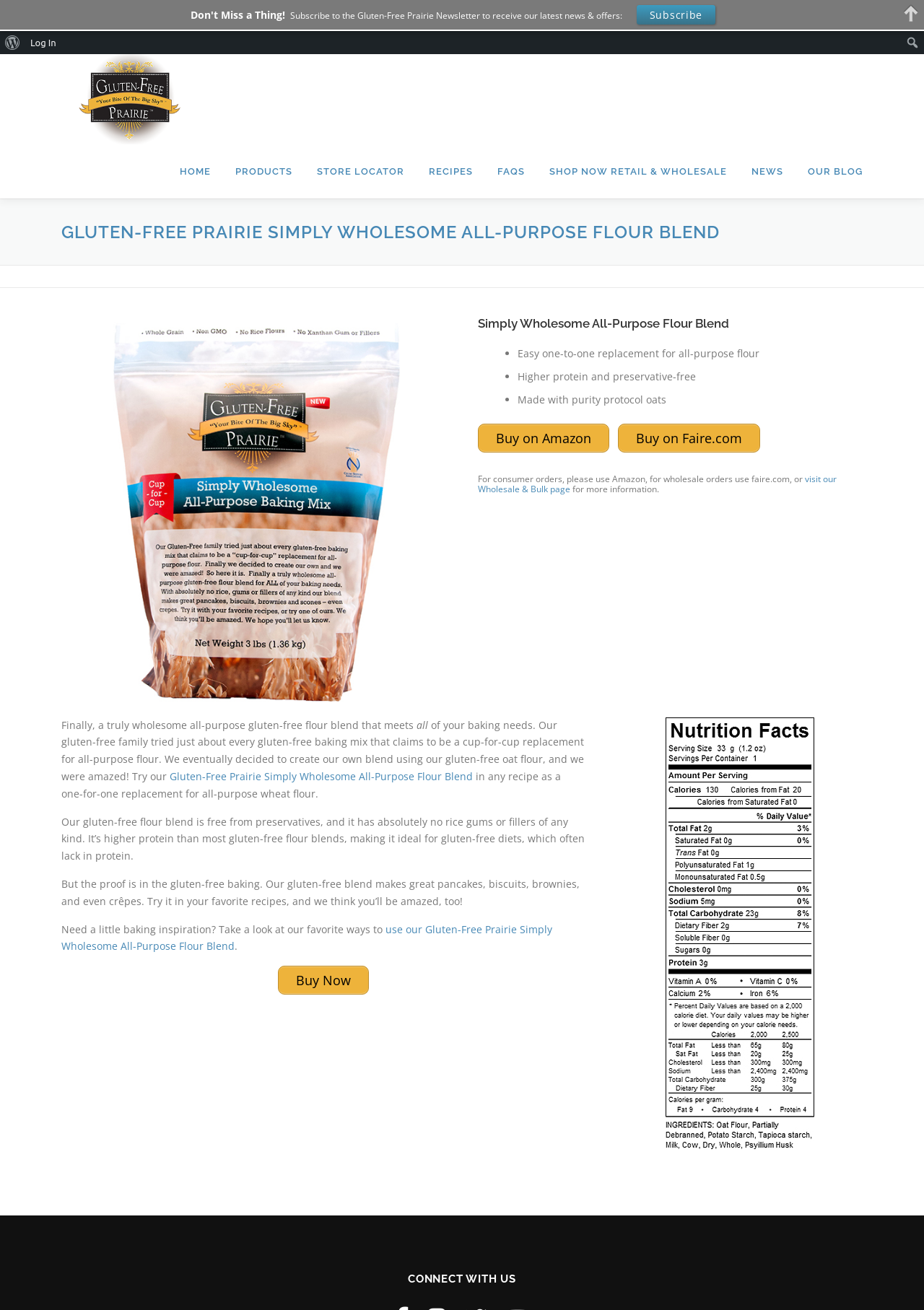Please determine the bounding box coordinates of the element to click on in order to accomplish the following task: "Shop now for retail and wholesale". Ensure the coordinates are four float numbers ranging from 0 to 1, i.e., [left, top, right, bottom].

[0.581, 0.11, 0.8, 0.151]